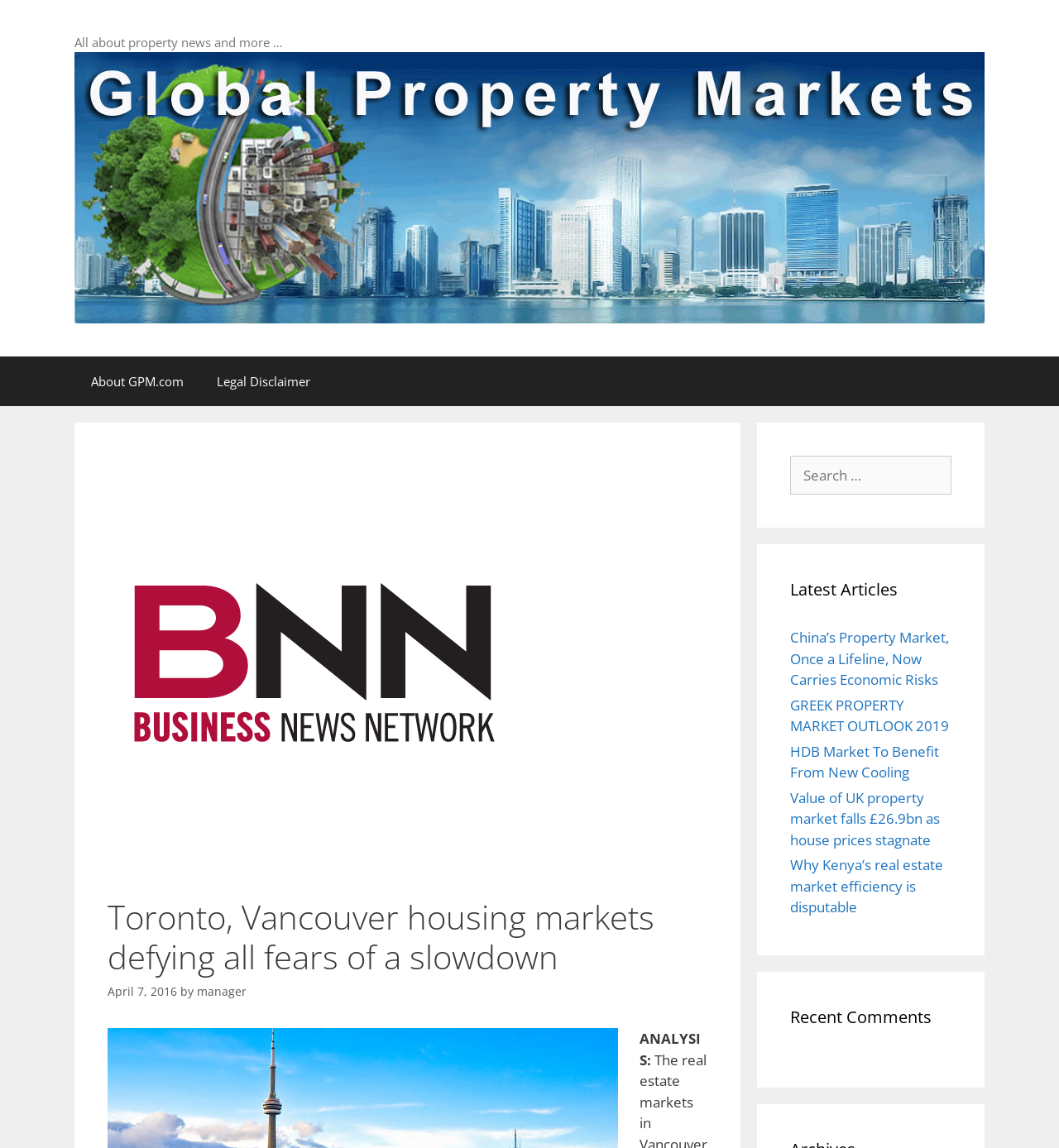Please give a succinct answer using a single word or phrase:
How many latest articles are listed?

5